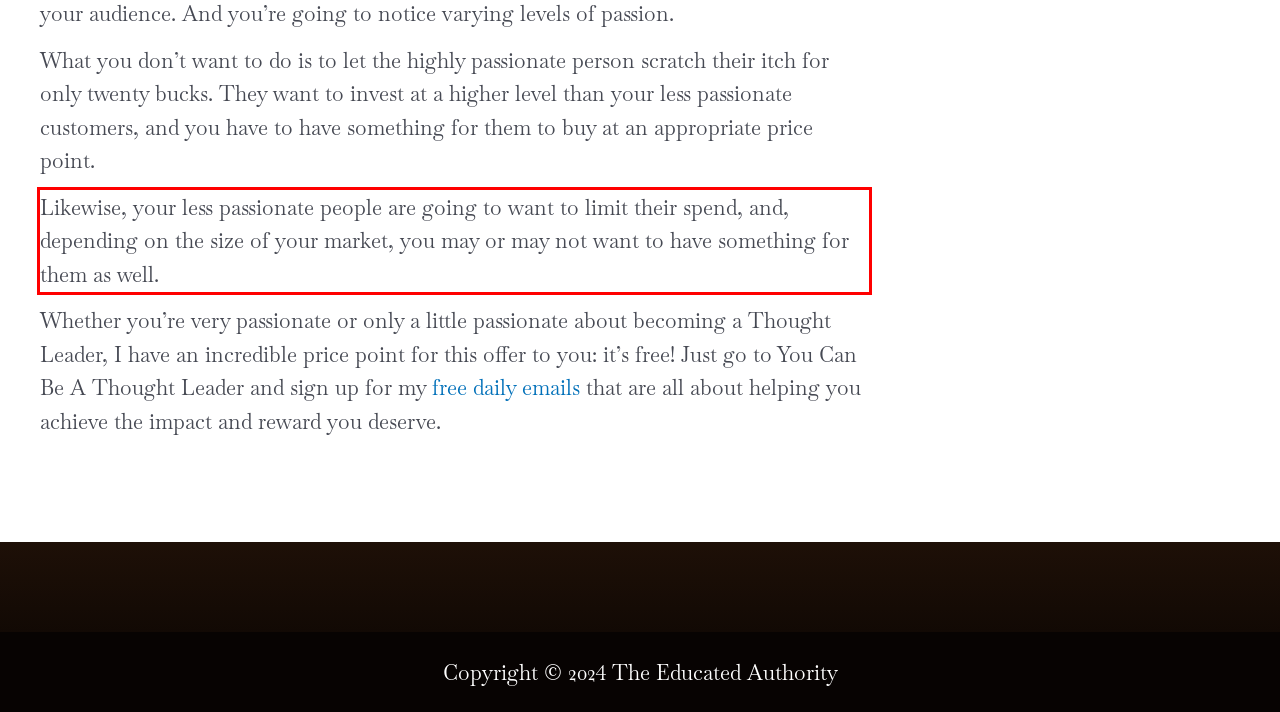Given the screenshot of the webpage, identify the red bounding box, and recognize the text content inside that red bounding box.

Likewise, your less passionate people are going to want to limit their spend, and, depending on the size of your market, you may or may not want to have something for them as well.